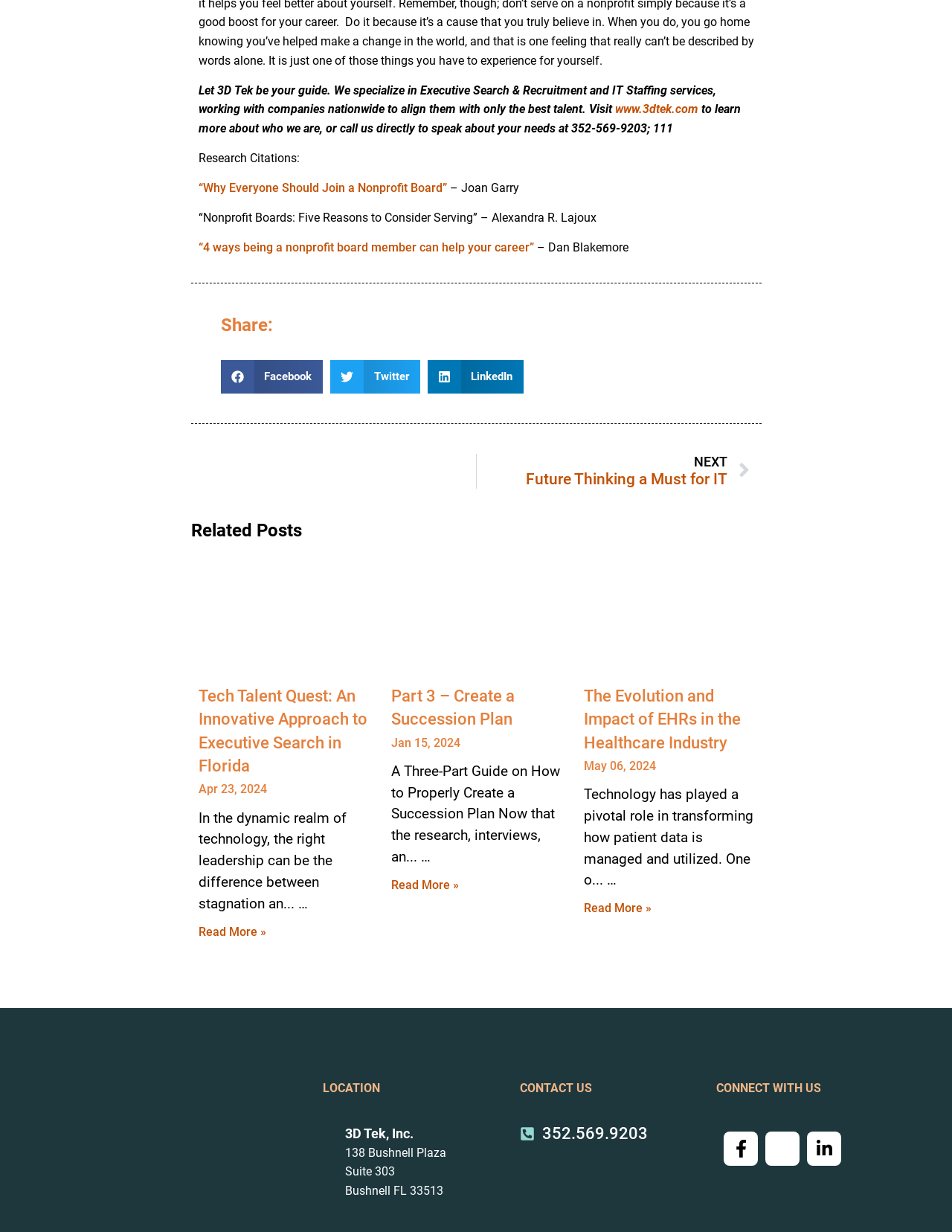From the screenshot, find the bounding box of the UI element matching this description: "Twitter". Supply the bounding box coordinates in the form [left, top, right, bottom], each a float between 0 and 1.

[0.347, 0.292, 0.441, 0.32]